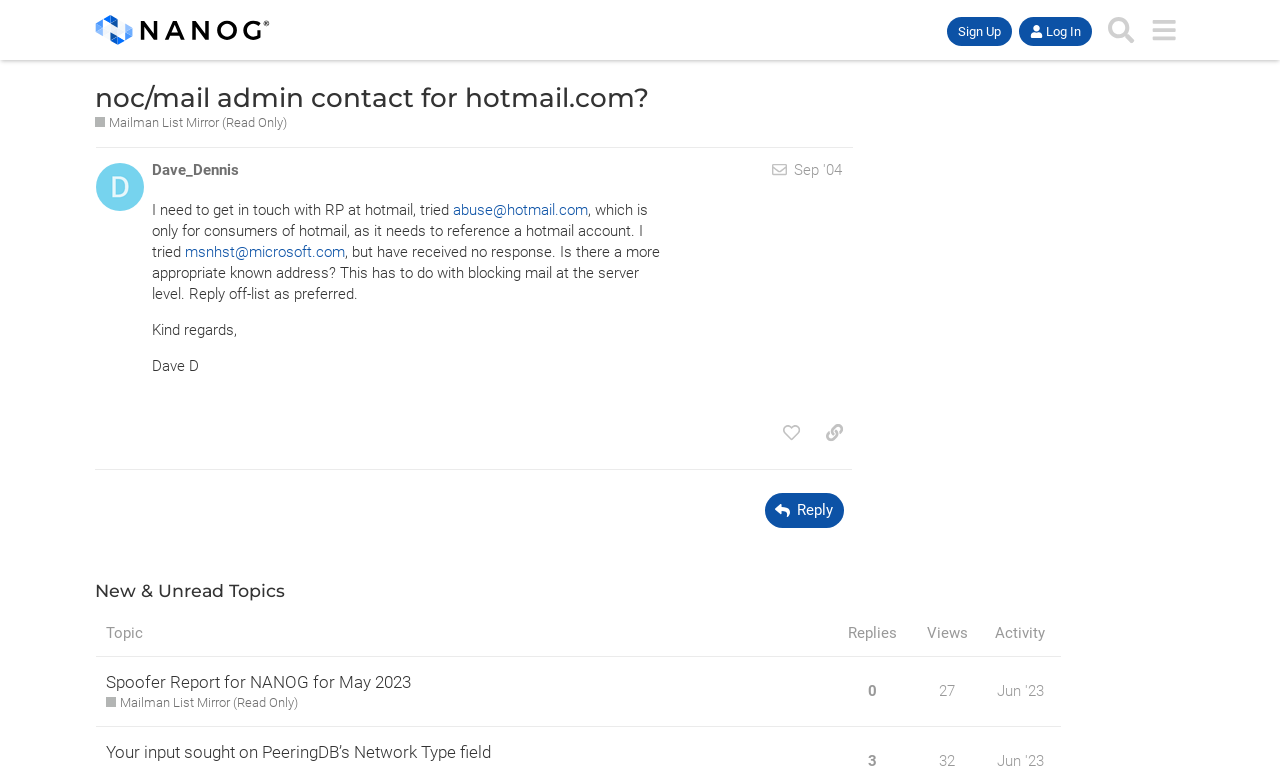Please find the bounding box coordinates (top-left x, top-left y, bottom-right x, bottom-right y) in the screenshot for the UI element described as follows: Mailman List Mirror (Read Only)

[0.083, 0.906, 0.233, 0.93]